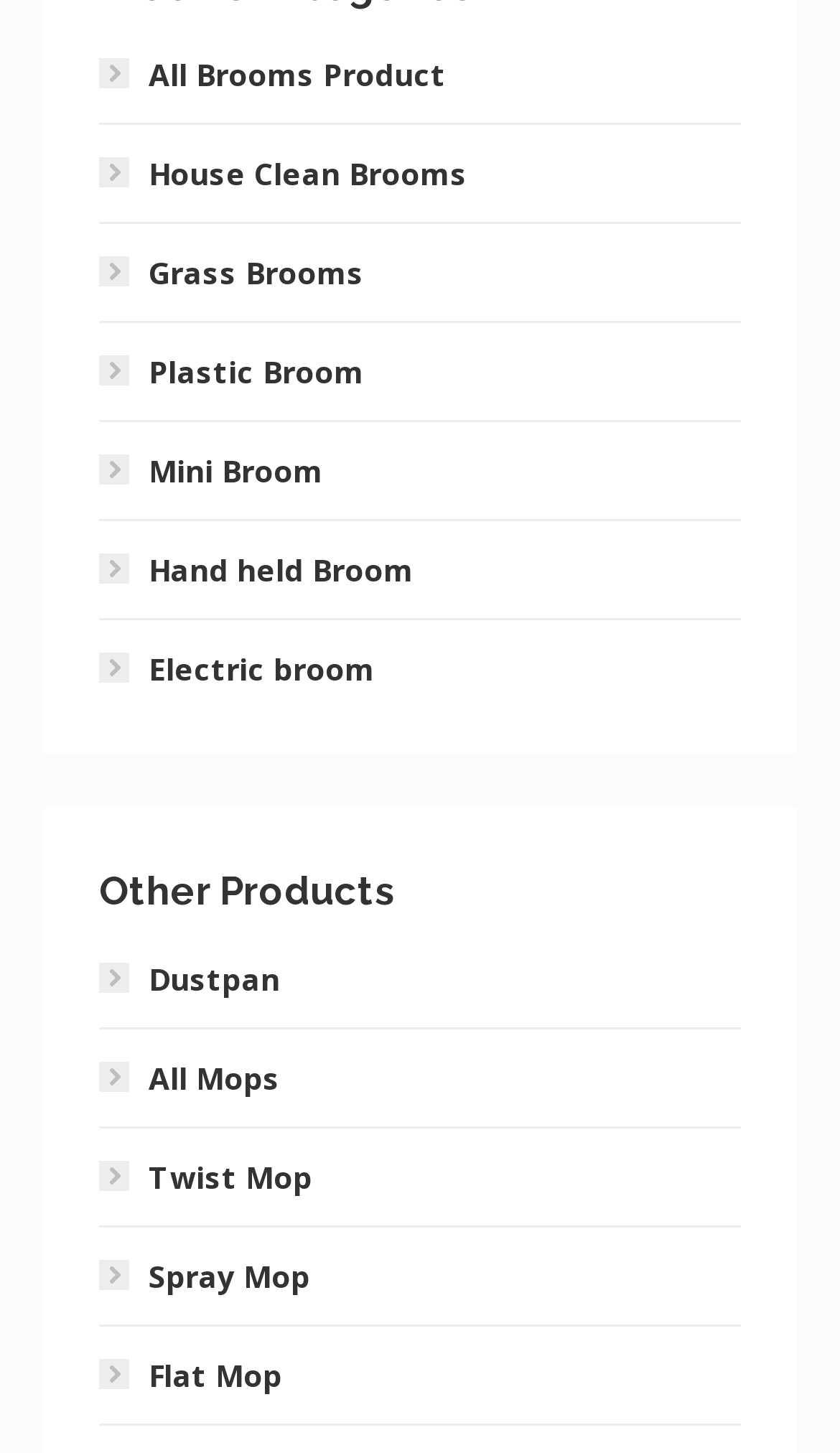Find the bounding box coordinates for the area that should be clicked to accomplish the instruction: "Explore hand held brooms".

[0.118, 0.374, 0.531, 0.412]